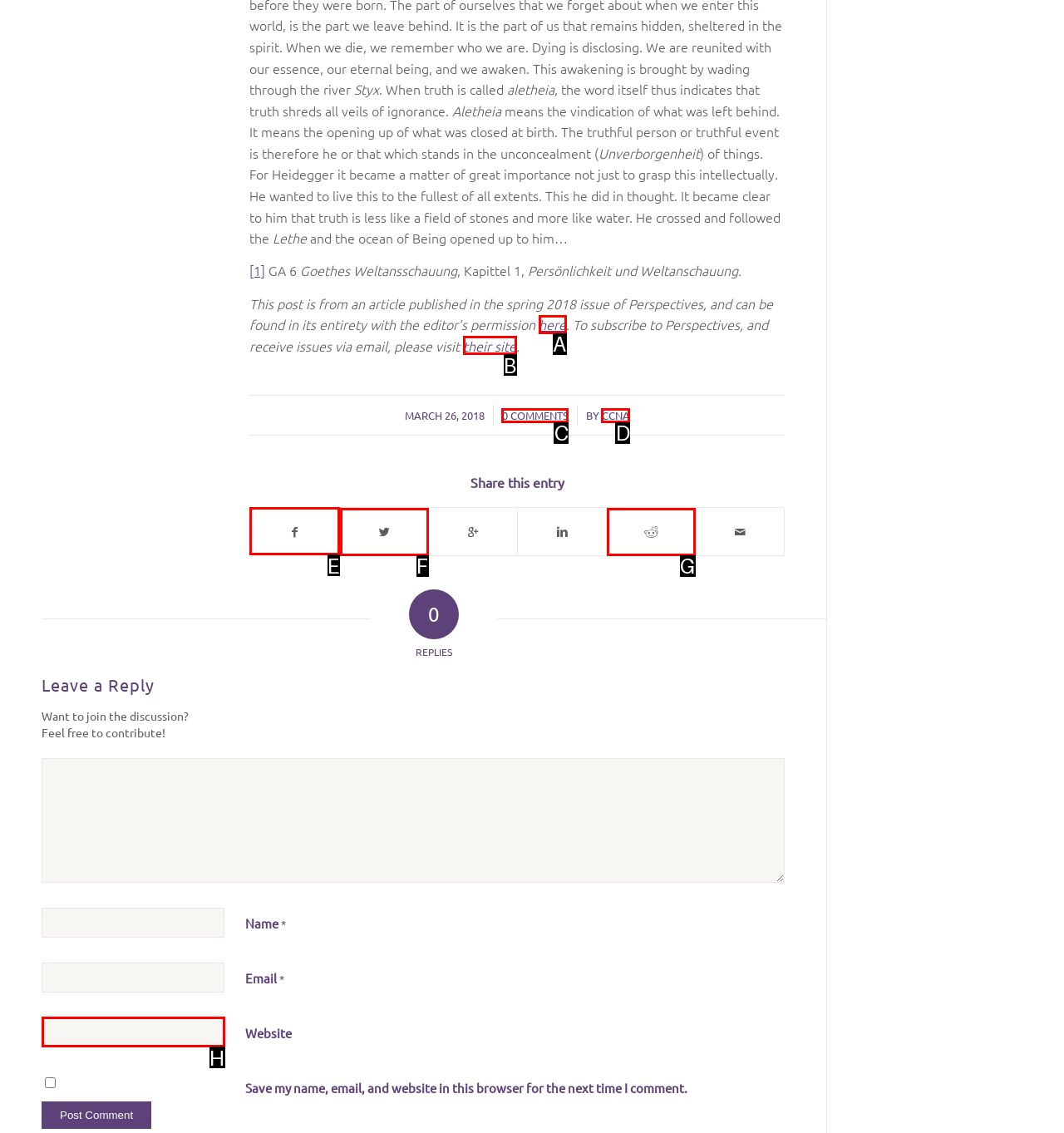Identify the letter of the option to click in order to Click the share button. Answer with the letter directly.

E